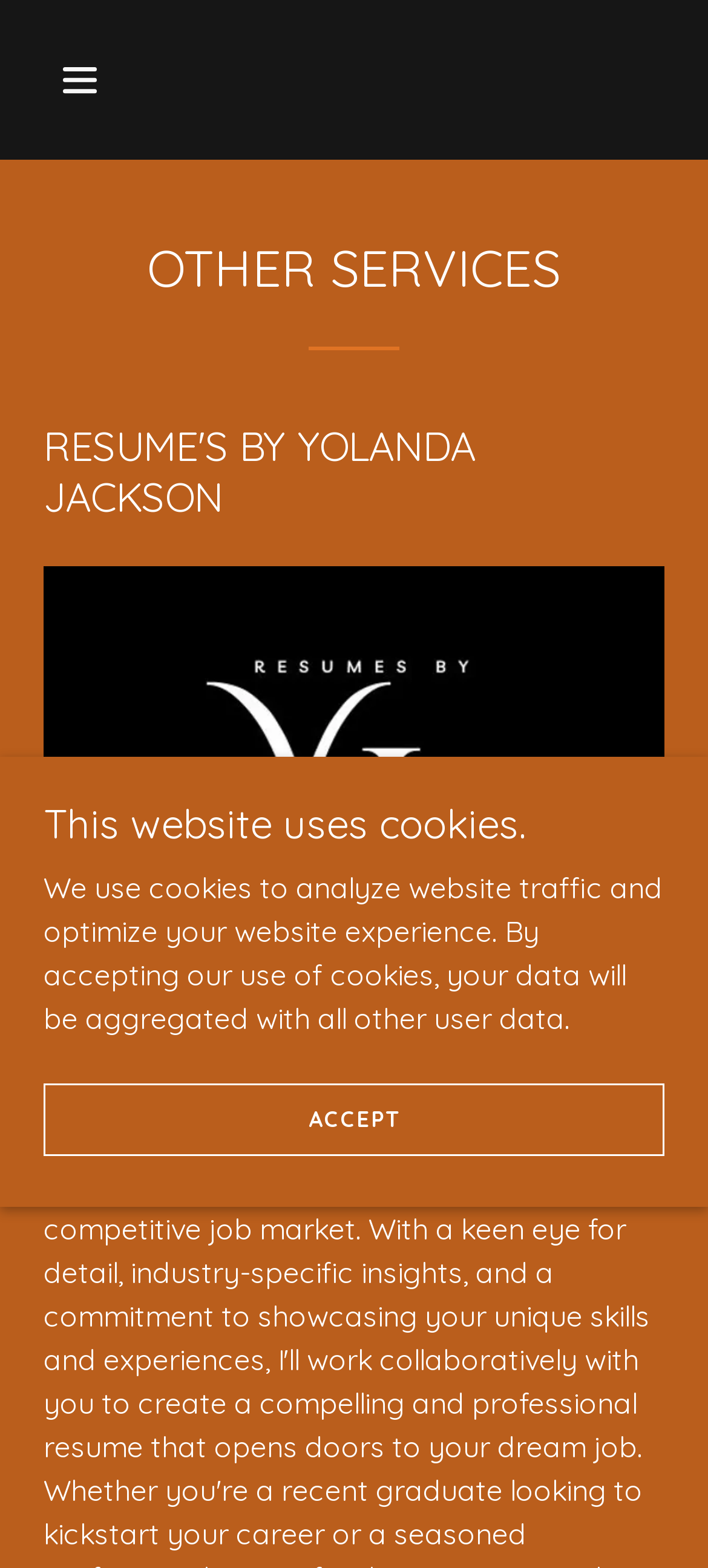What is the function of the button with the hamburger icon?
Refer to the image and give a detailed response to the question.

The answer can be inferred by looking at the button element with the text 'Hamburger Site Navigation Icon', which suggests that it is used for site navigation.